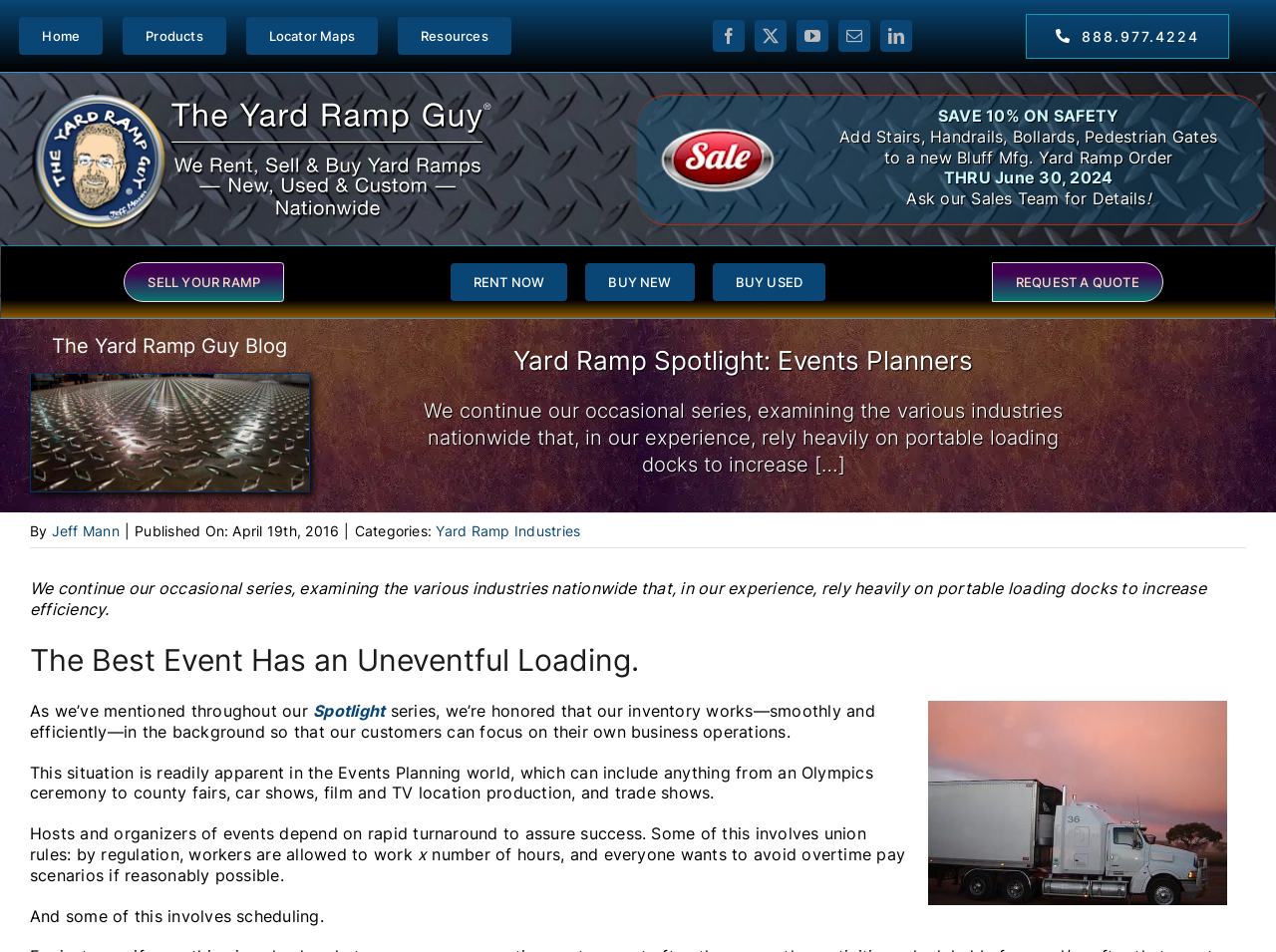Please provide a comprehensive answer to the question based on the screenshot: What is the purpose of the yard ramp according to the article?

I found the purpose of the yard ramp by reading the article, which mentions that hosts and organizers of events depend on rapid turnaround to assure success, and that the yard ramp has been instrumental in reducing load and off-load times for such events.